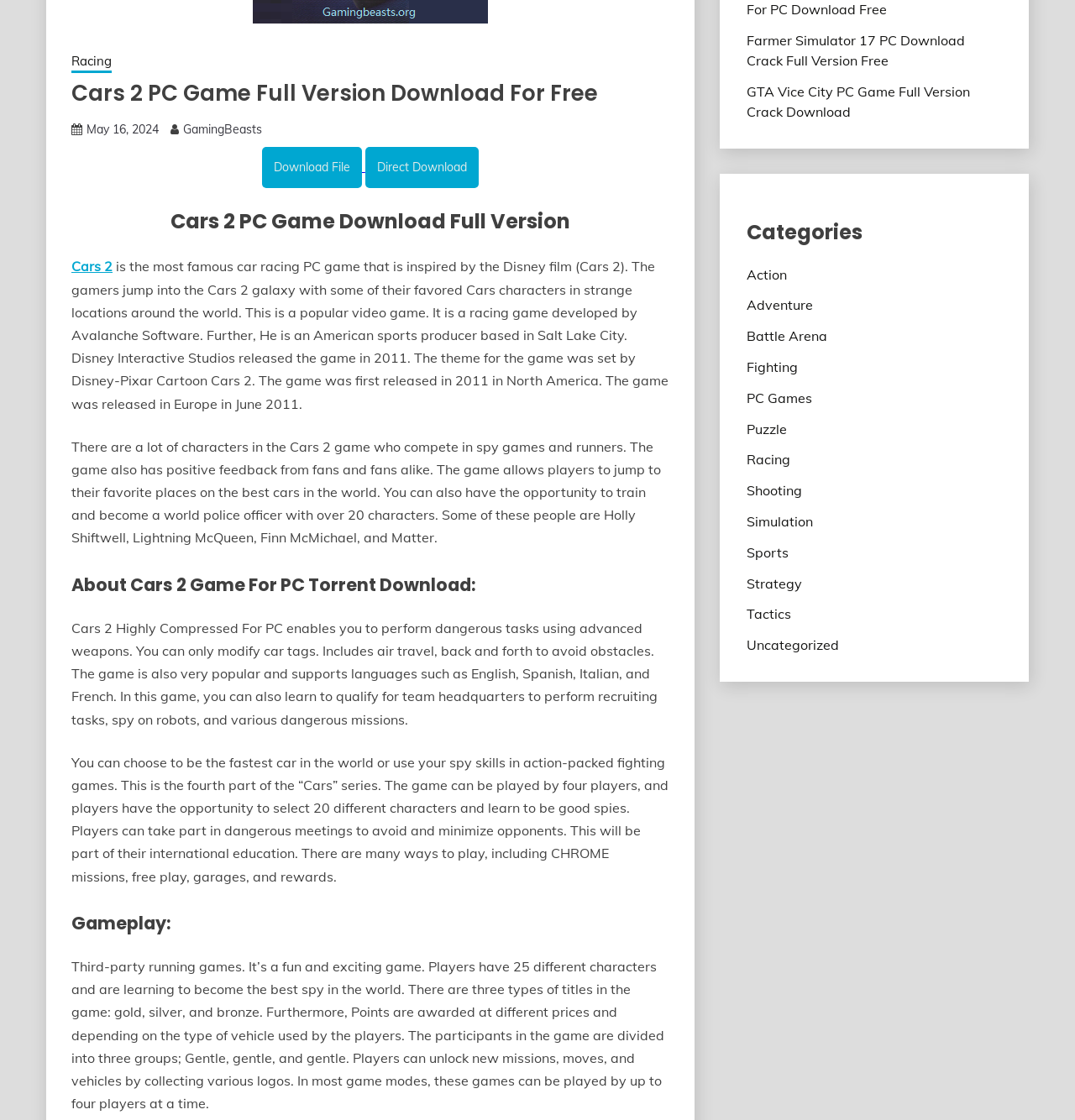Please find the bounding box coordinates in the format (top-left x, top-left y, bottom-right x, bottom-right y) for the given element description. Ensure the coordinates are floating point numbers between 0 and 1. Description: PC Games

[0.694, 0.348, 0.755, 0.363]